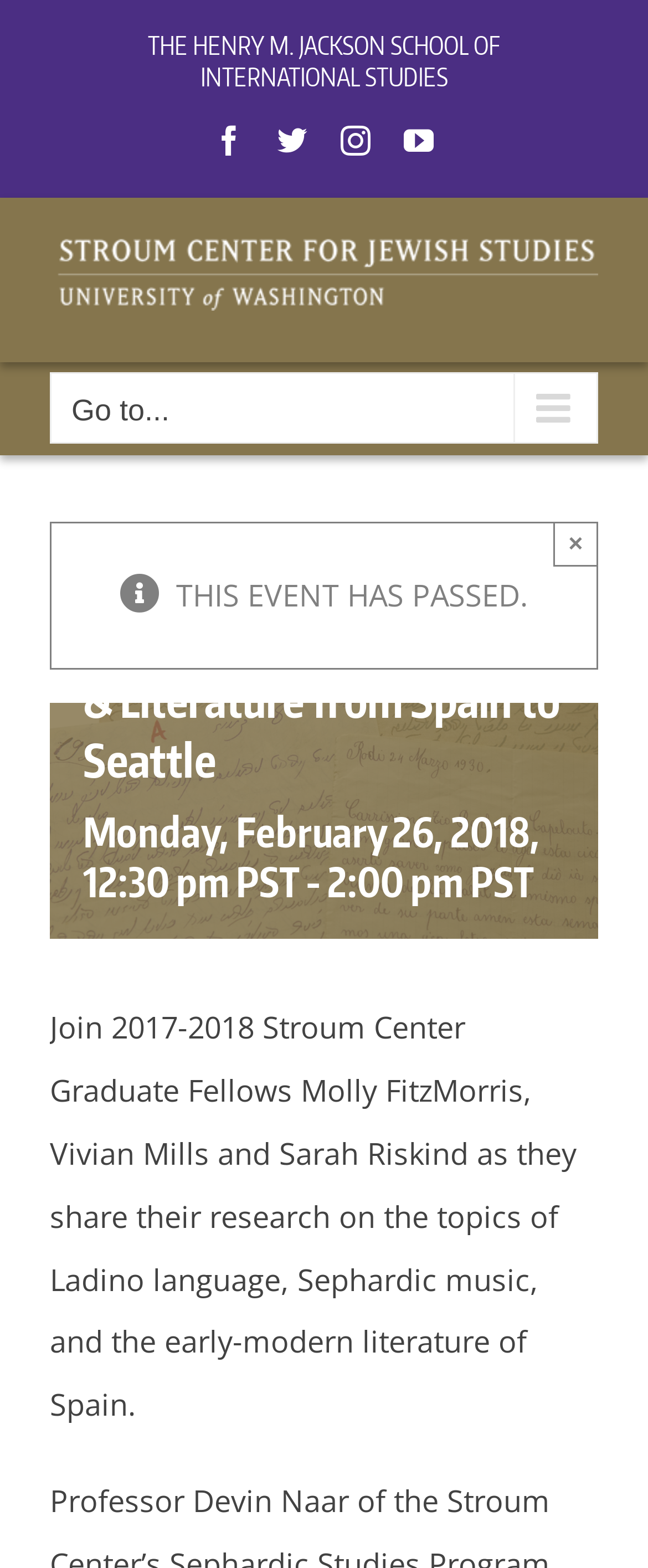Answer the question in a single word or phrase:
What is the topic of the research shared by the Graduate Fellows?

Ladino language, Sephardic music, and early-modern literature of Spain